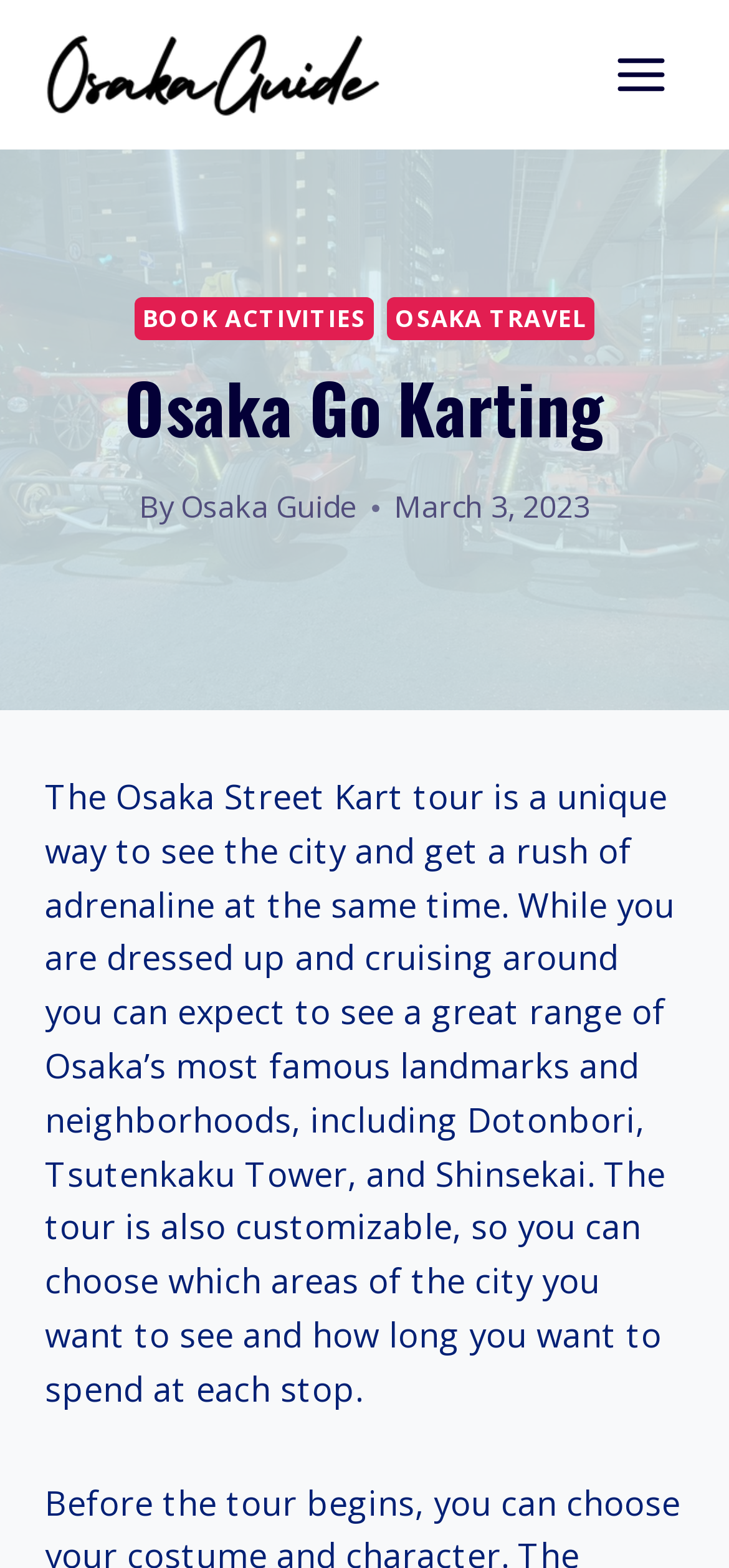Answer the question in a single word or phrase:
What is the logo of Osaka Guide?

Osaka Guide Logo